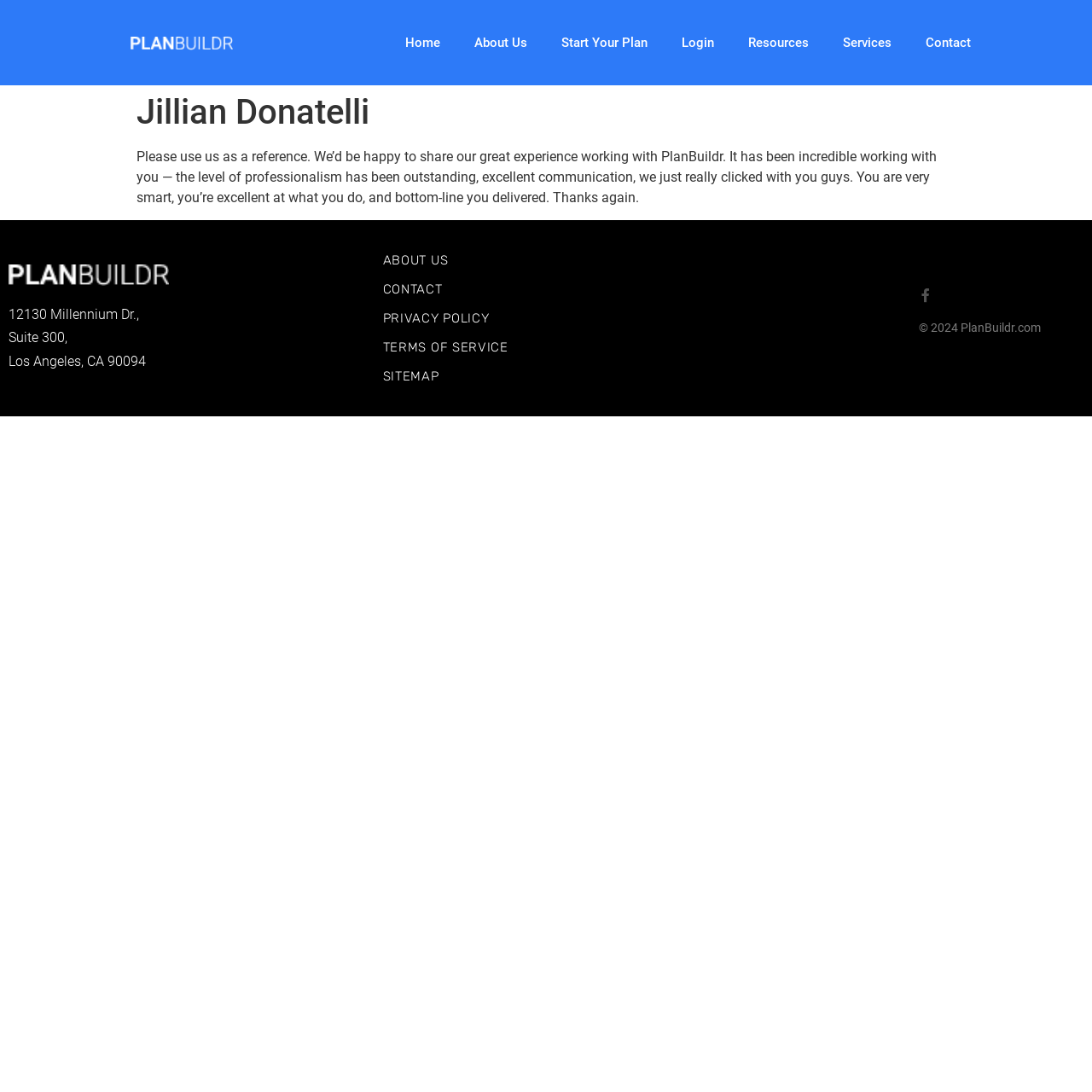Locate the bounding box of the UI element described by: "NDI CAMERA SOLUTIONS" in the given webpage screenshot.

None